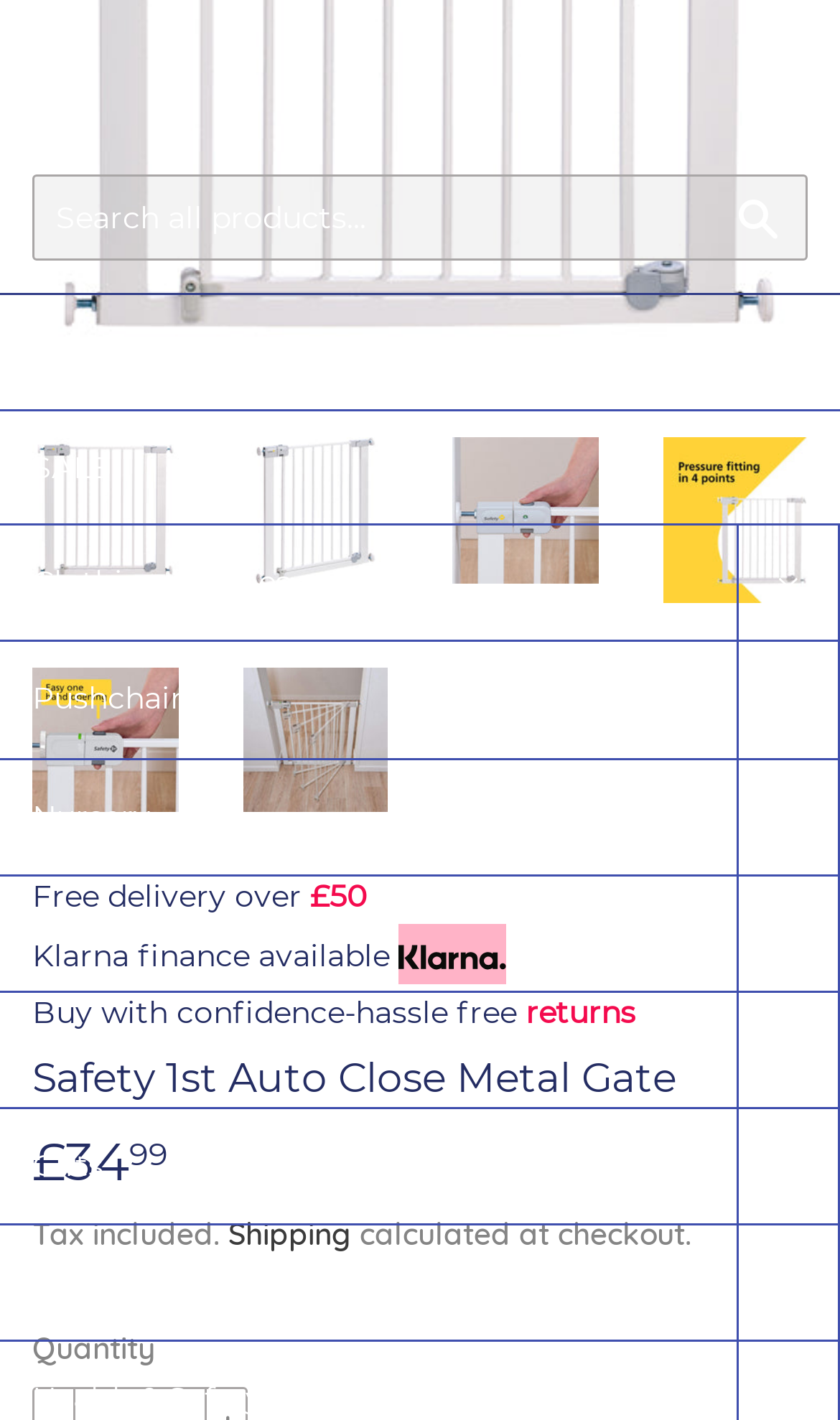Determine the bounding box coordinates of the target area to click to execute the following instruction: "Search all products."

[0.038, 0.123, 0.962, 0.184]